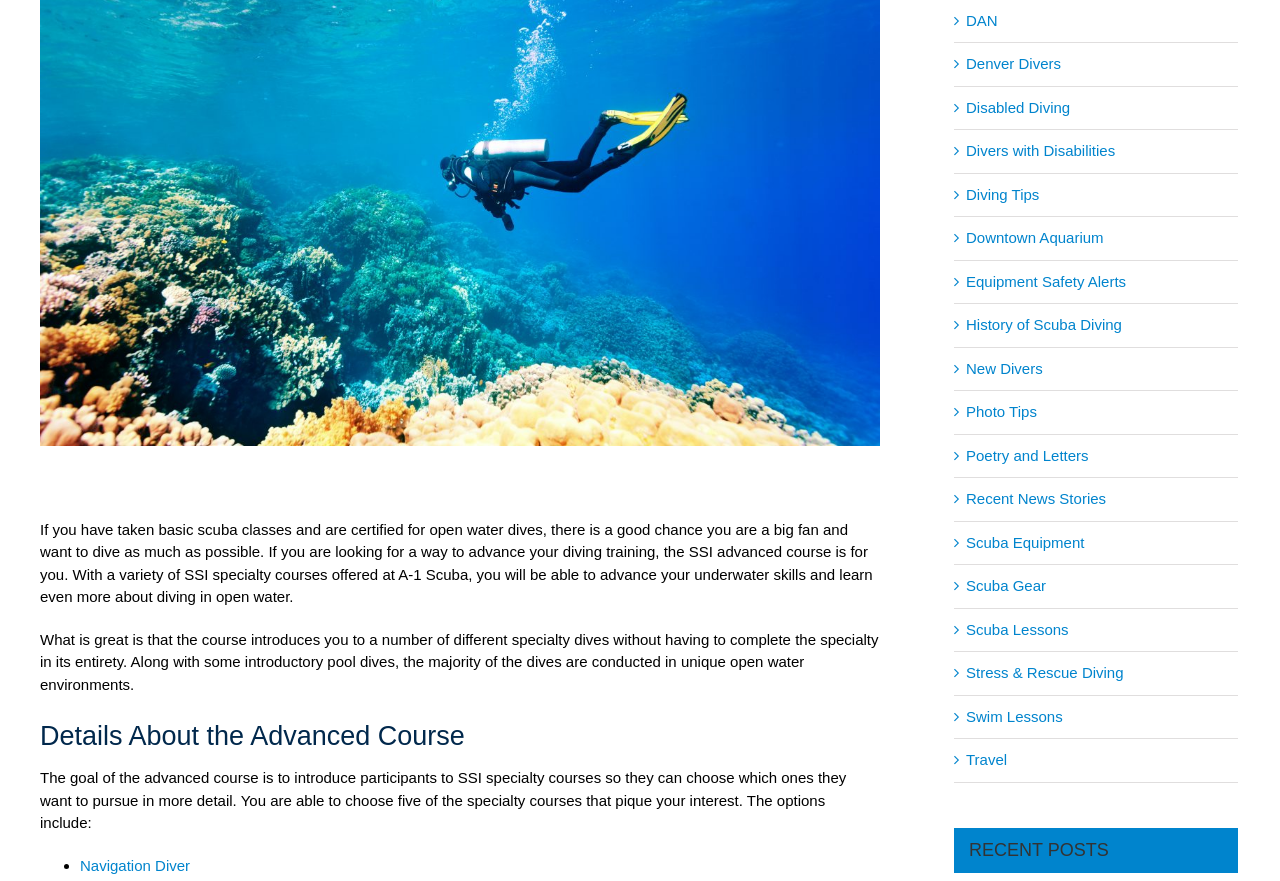Identify the bounding box for the UI element specified in this description: "info@psa.eu.com". The coordinates must be four float numbers between 0 and 1, formatted as [left, top, right, bottom].

None